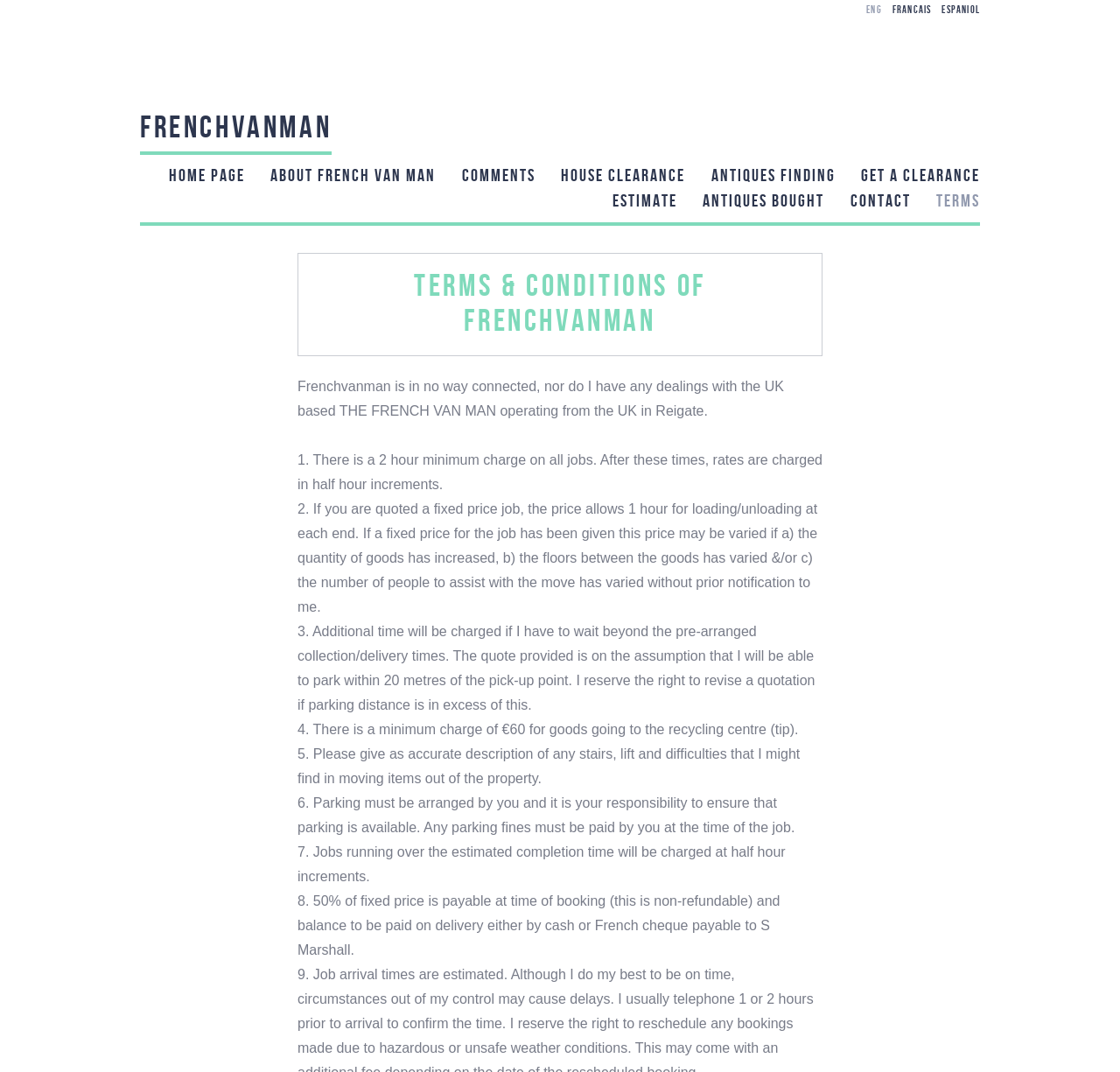What is the purpose of the 'GET A CLEARANCE ESTIMATE' link?
Can you offer a detailed and complete answer to this question?

Based on the context of the webpage and the surrounding links, I infer that the 'GET A CLEARANCE ESTIMATE' link is intended to provide users with an estimate for house clearance services offered by Frenchvanman.